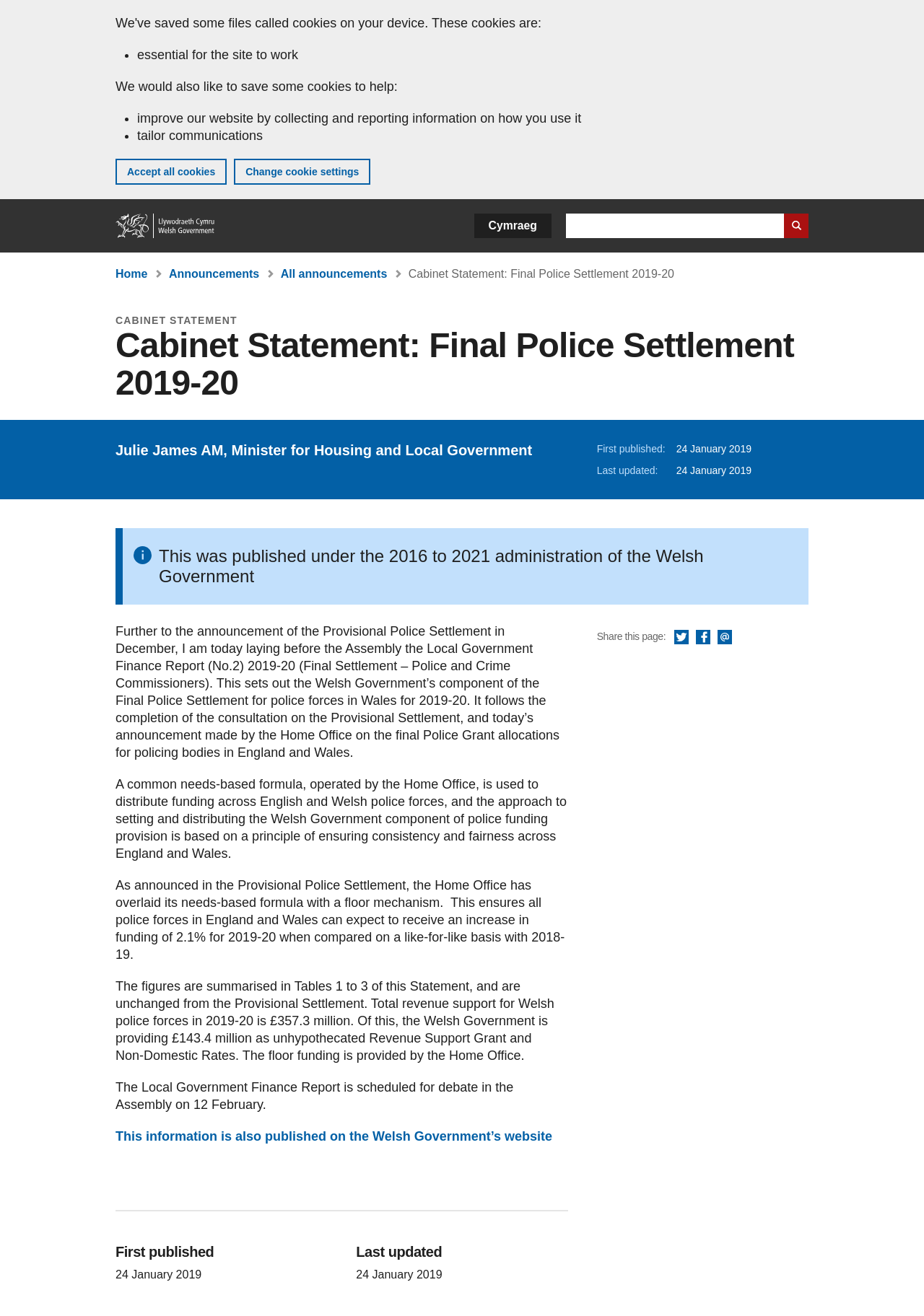Please specify the coordinates of the bounding box for the element that should be clicked to carry out this instruction: "Go to Home". The coordinates must be four float numbers between 0 and 1, formatted as [left, top, right, bottom].

[0.125, 0.162, 0.234, 0.181]